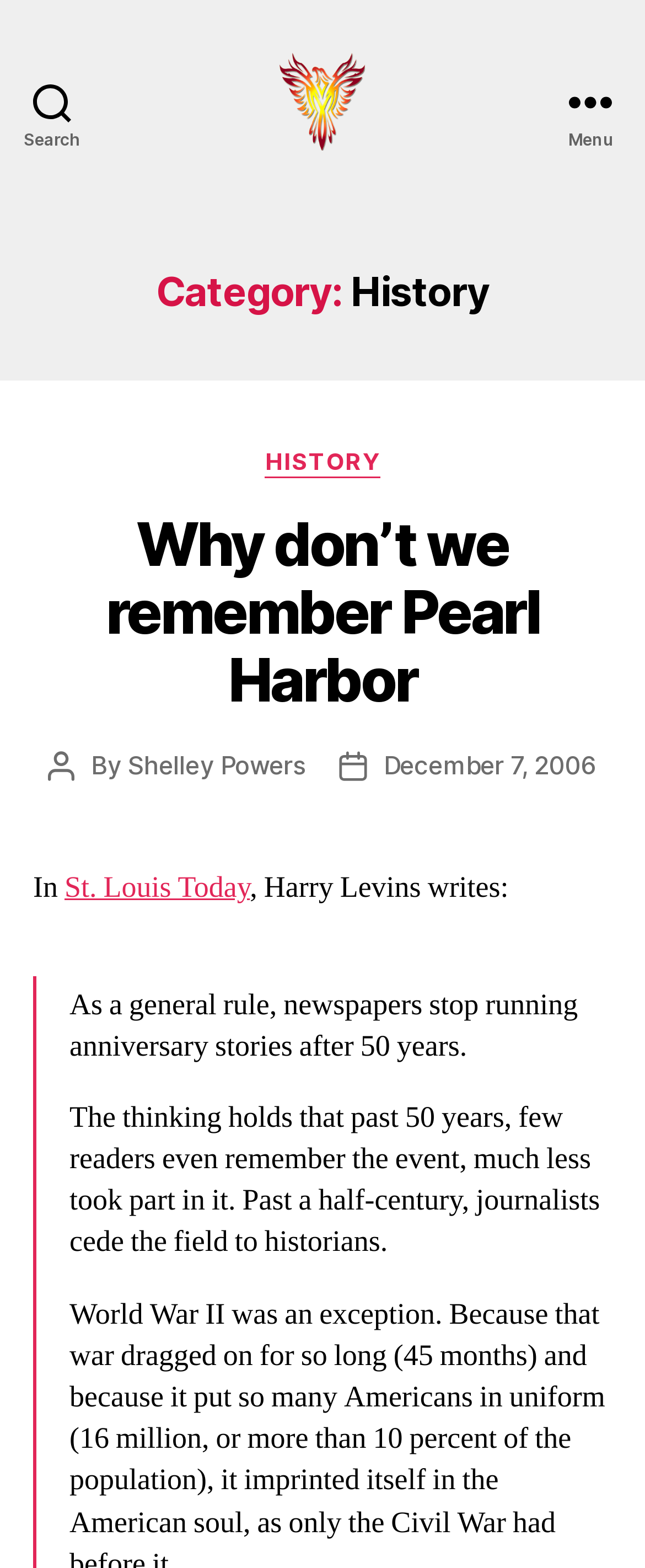Please find the bounding box for the UI component described as follows: "St. Louis Today".

[0.1, 0.554, 0.387, 0.579]